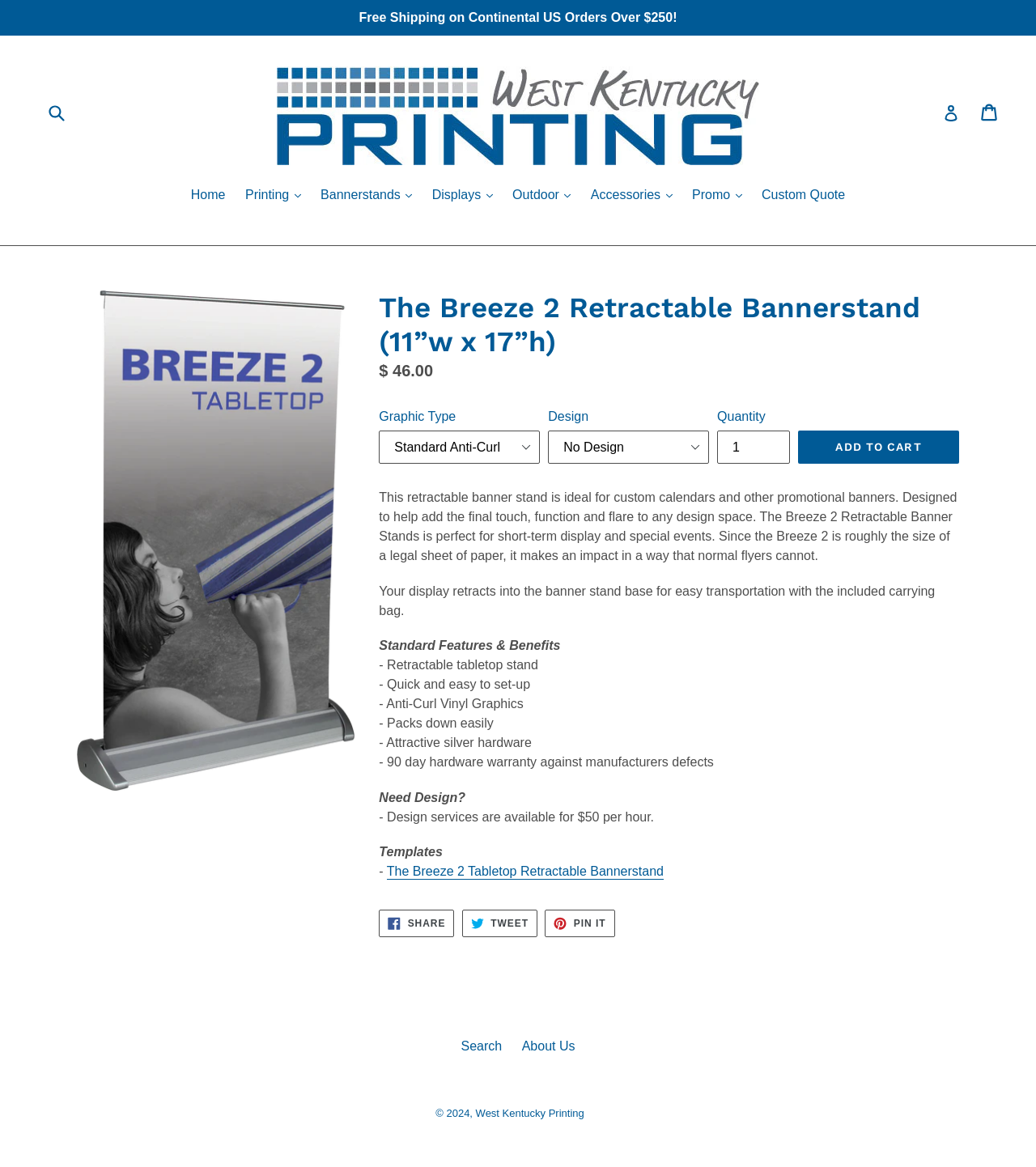Based on the element description, predict the bounding box coordinates (top-left x, top-left y, bottom-right x, bottom-right y) for the UI element in the screenshot: Add to cart

[0.77, 0.369, 0.926, 0.397]